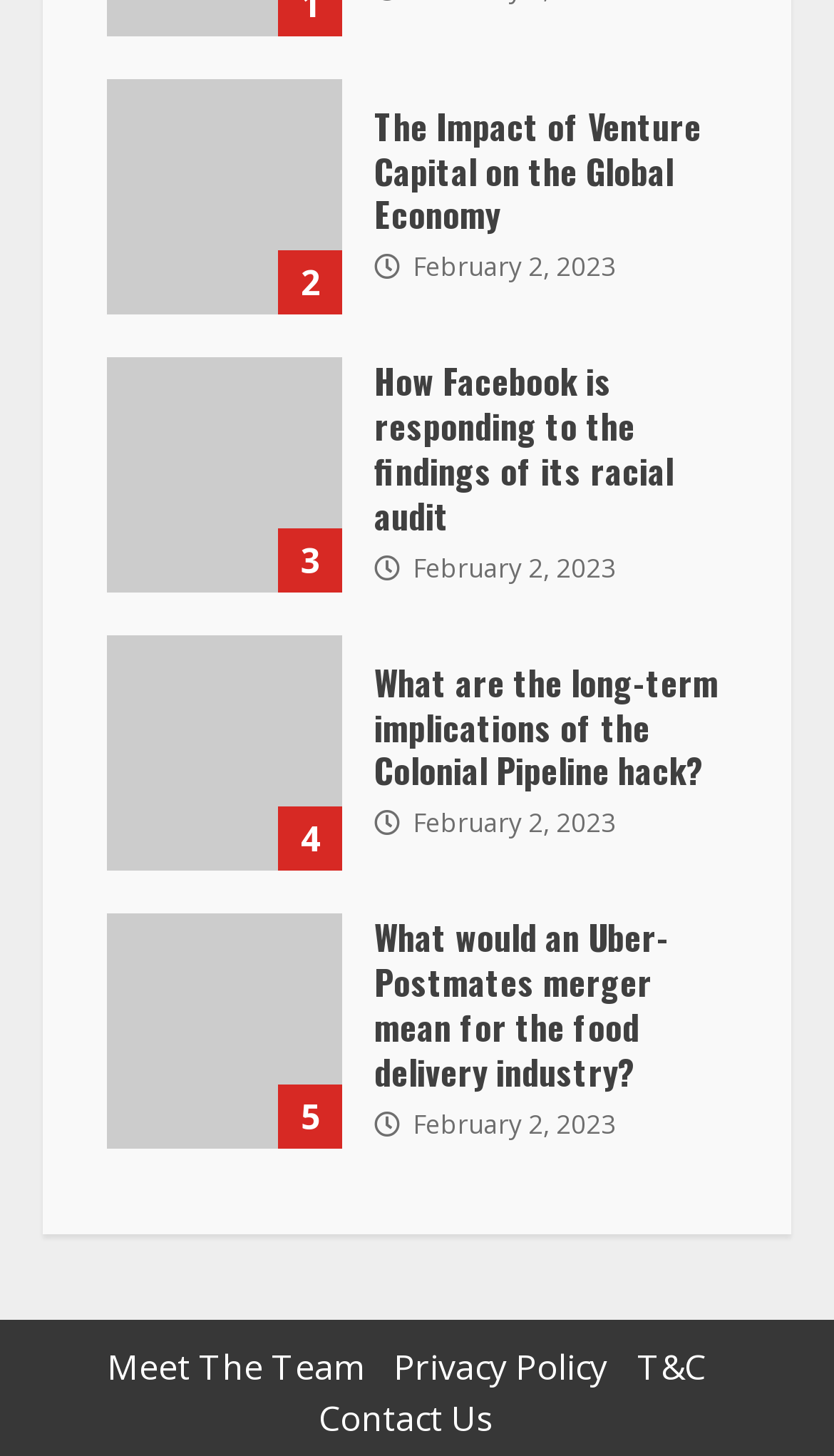Locate the bounding box coordinates of the UI element described by: "T&C". The bounding box coordinates should consist of four float numbers between 0 and 1, i.e., [left, top, right, bottom].

[0.764, 0.922, 0.846, 0.954]